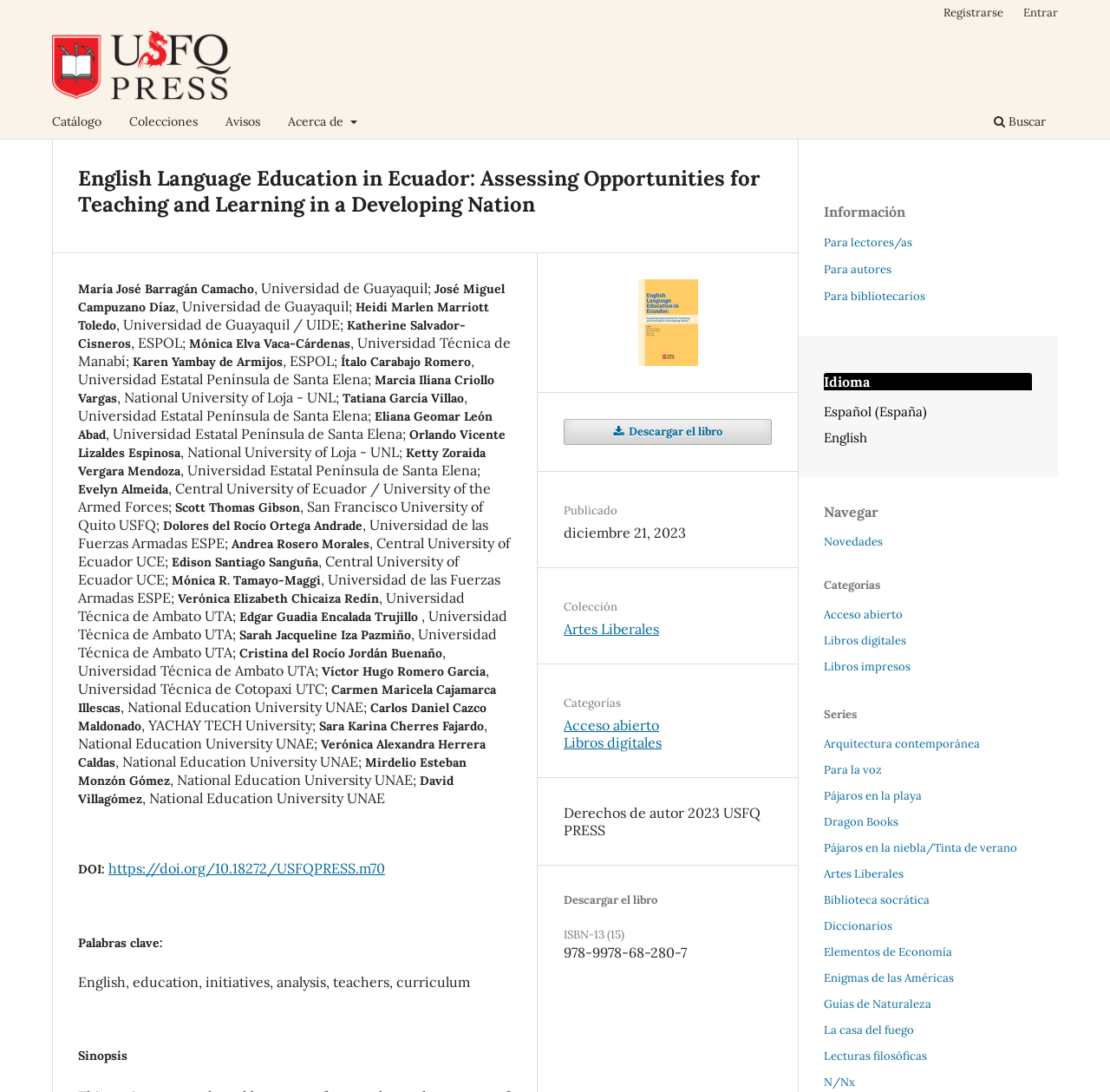Answer the question in a single word or phrase:
How many authors are listed on this webpage?

24